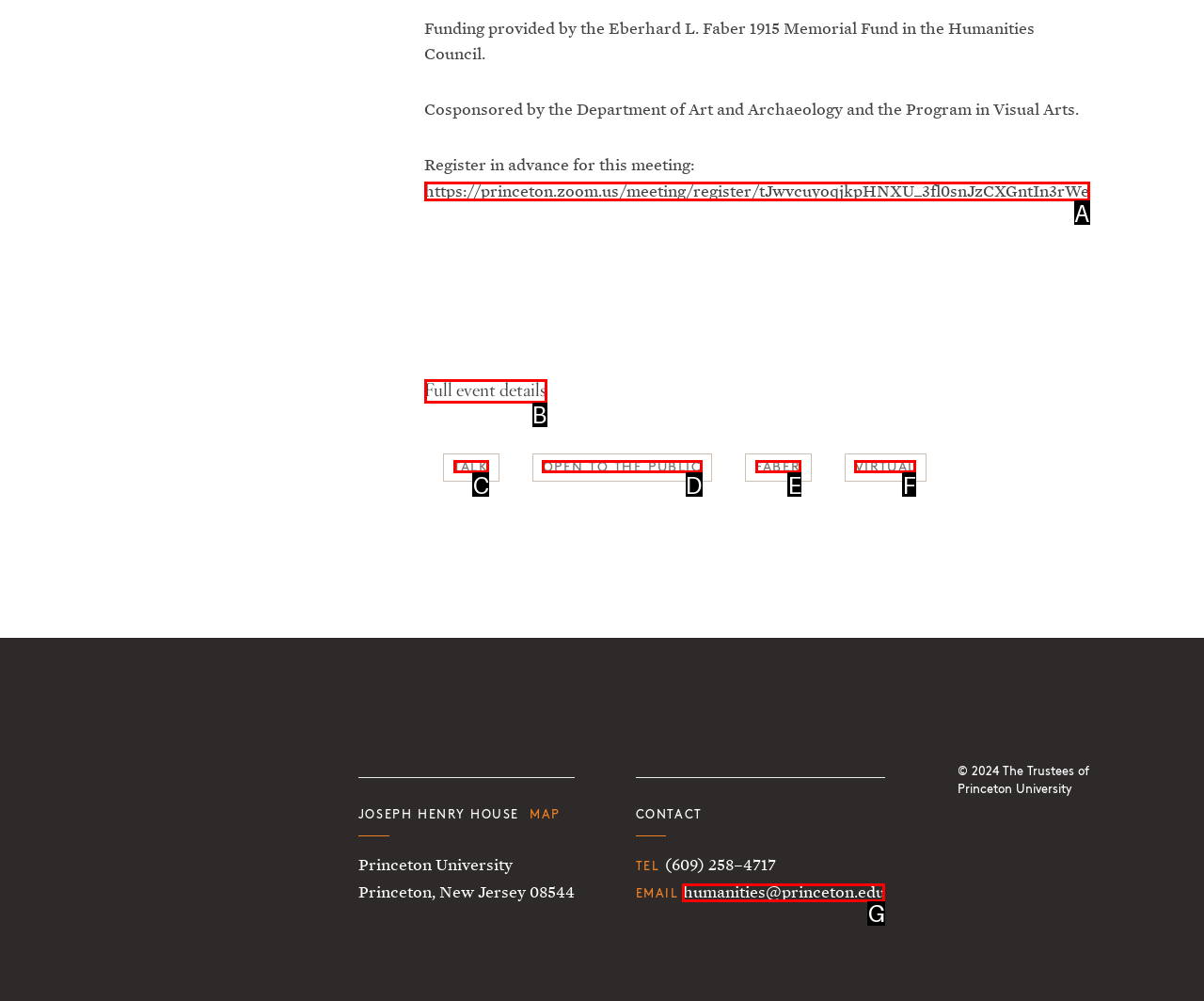Which option best describes: Found and Flourish
Respond with the letter of the appropriate choice.

None